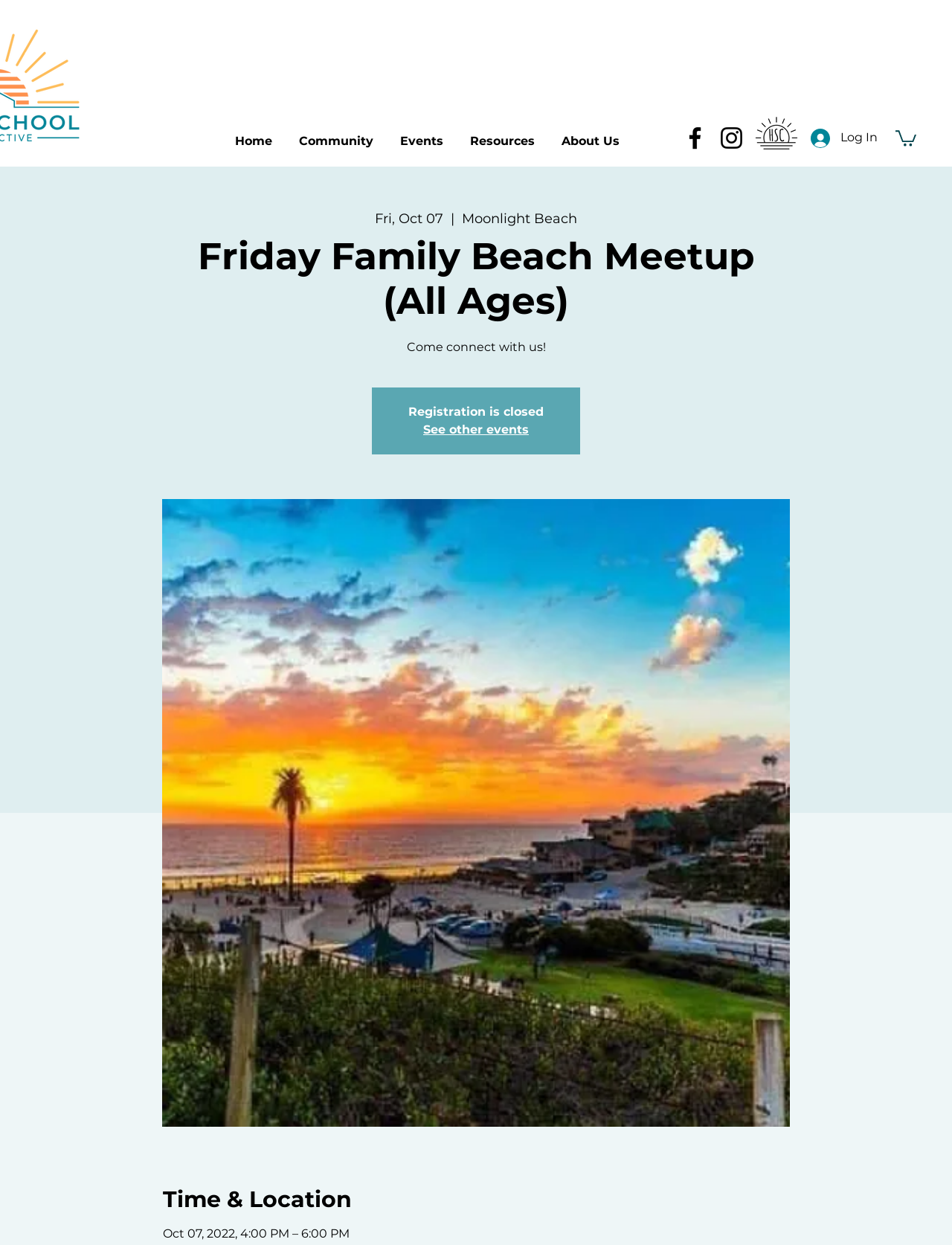Given the description aria-label="Instagram", predict the bounding box coordinates of the UI element. Ensure the coordinates are in the format (top-left x, top-left y, bottom-right x, bottom-right y) and all values are between 0 and 1.

[0.753, 0.099, 0.784, 0.122]